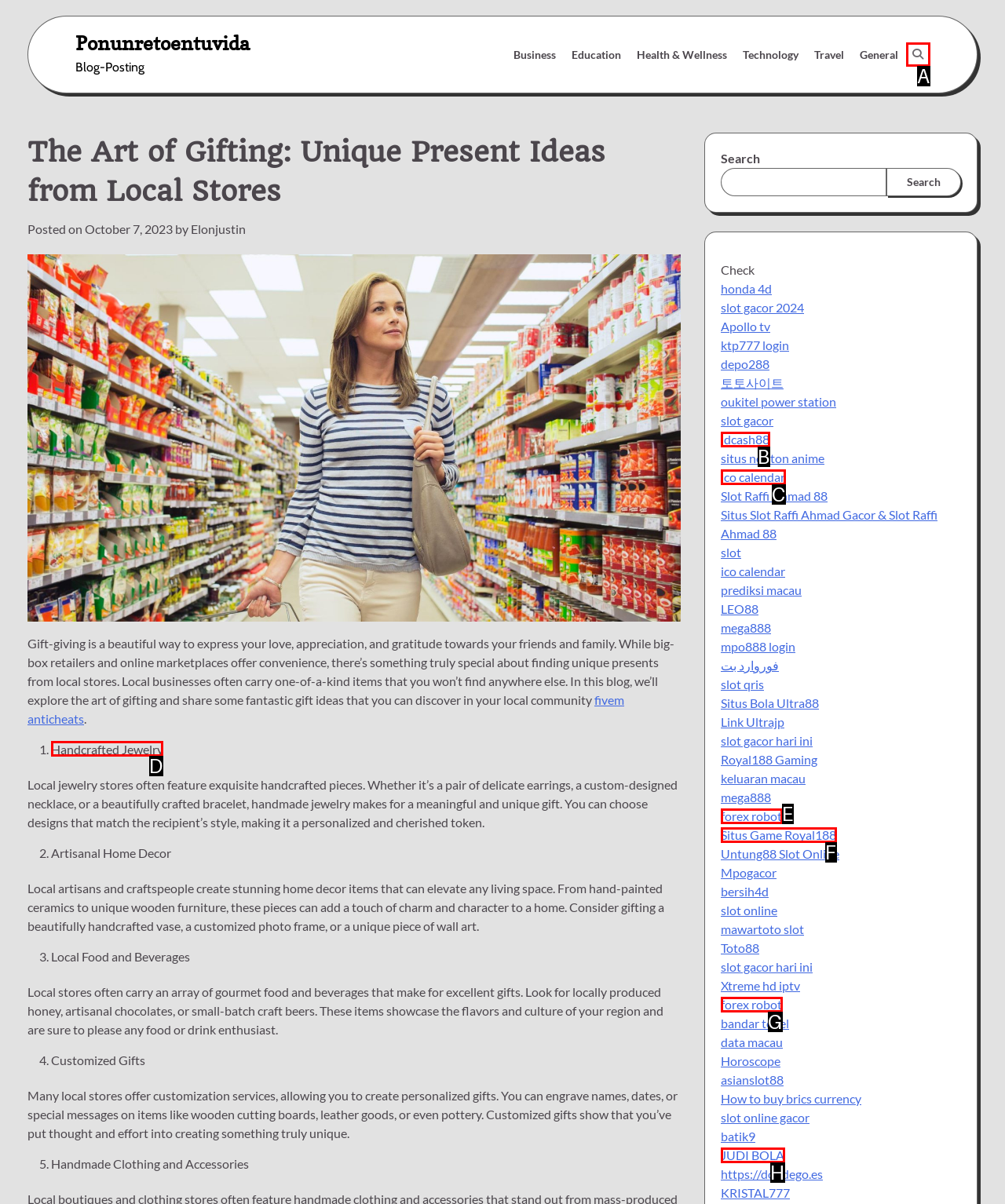Determine the letter of the UI element that will complete the task: Read about the company
Reply with the corresponding letter.

None